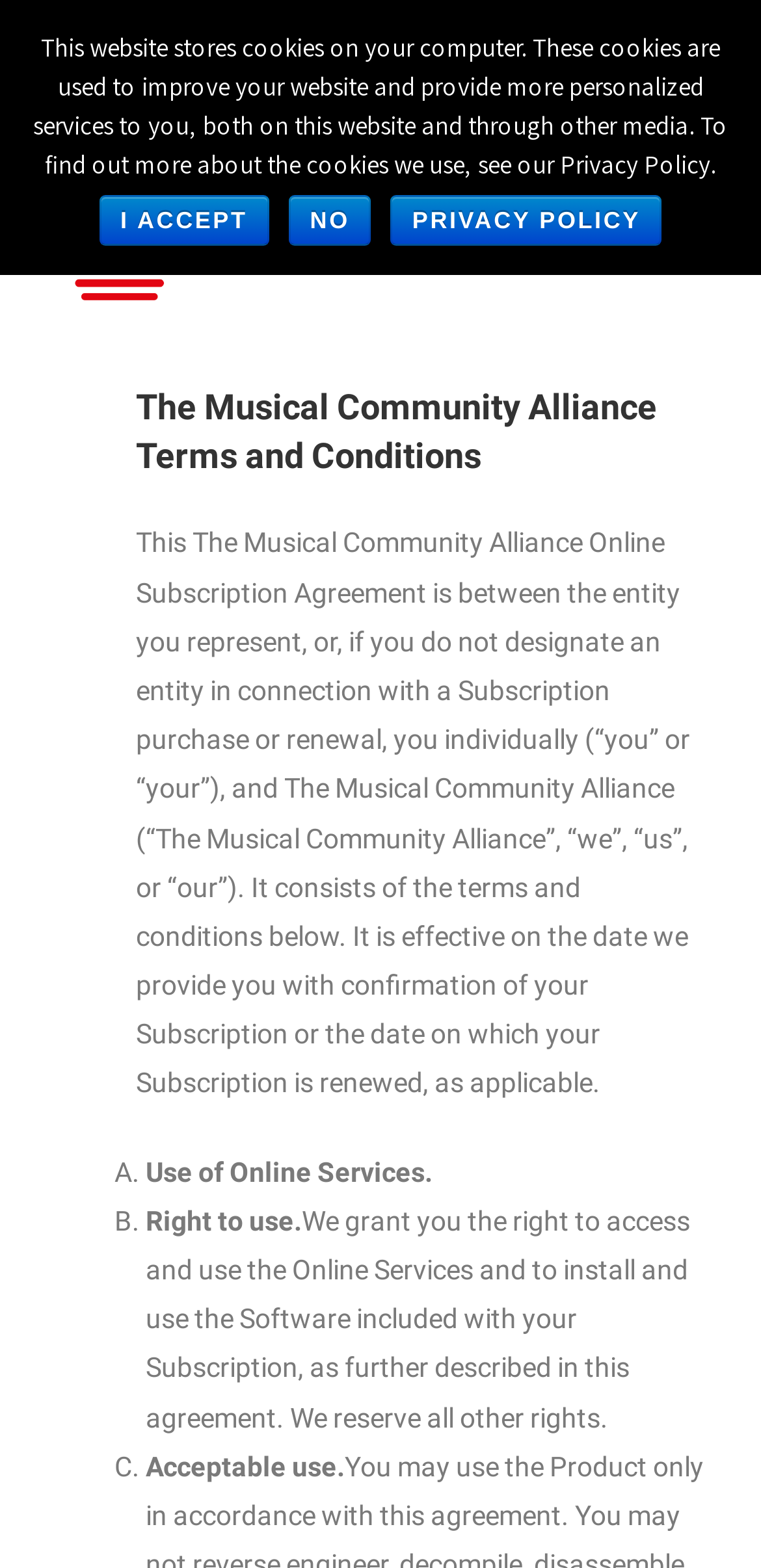Offer an extensive depiction of the webpage and its key elements.

The webpage is about the Terms and Conditions of The Musical Community Alliance, a regulated non-profit organization. At the top-left corner, there is a logo of the organization, which is an image with a link to the organization's main page. Next to the logo, there is a link to the menu.

The main content of the webpage is divided into sections, with headings and paragraphs of text. The first section has a heading that reads "The Musical Community Alliance Terms and Conditions" and a paragraph of text that explains the agreement between the user and the organization.

Below this section, there are several subsections, each with a list marker (A, B, C, etc.) and a brief description of the terms. For example, subsection A is about the "Use of Online Services", subsection B is about the "Right to use", and subsection C is about "Acceptable use".

At the very top of the webpage, there is a banner that displays a cookie notice. This banner spans the entire width of the page and contains a message about the use of cookies on the website. There are three links within the banner: "I ACCEPT", "NO", and "PRIVACY POLICY", which allow users to accept or decline the use of cookies and access the organization's privacy policy.

Overall, the webpage is a formal document that outlines the terms and conditions of using the organization's online services.